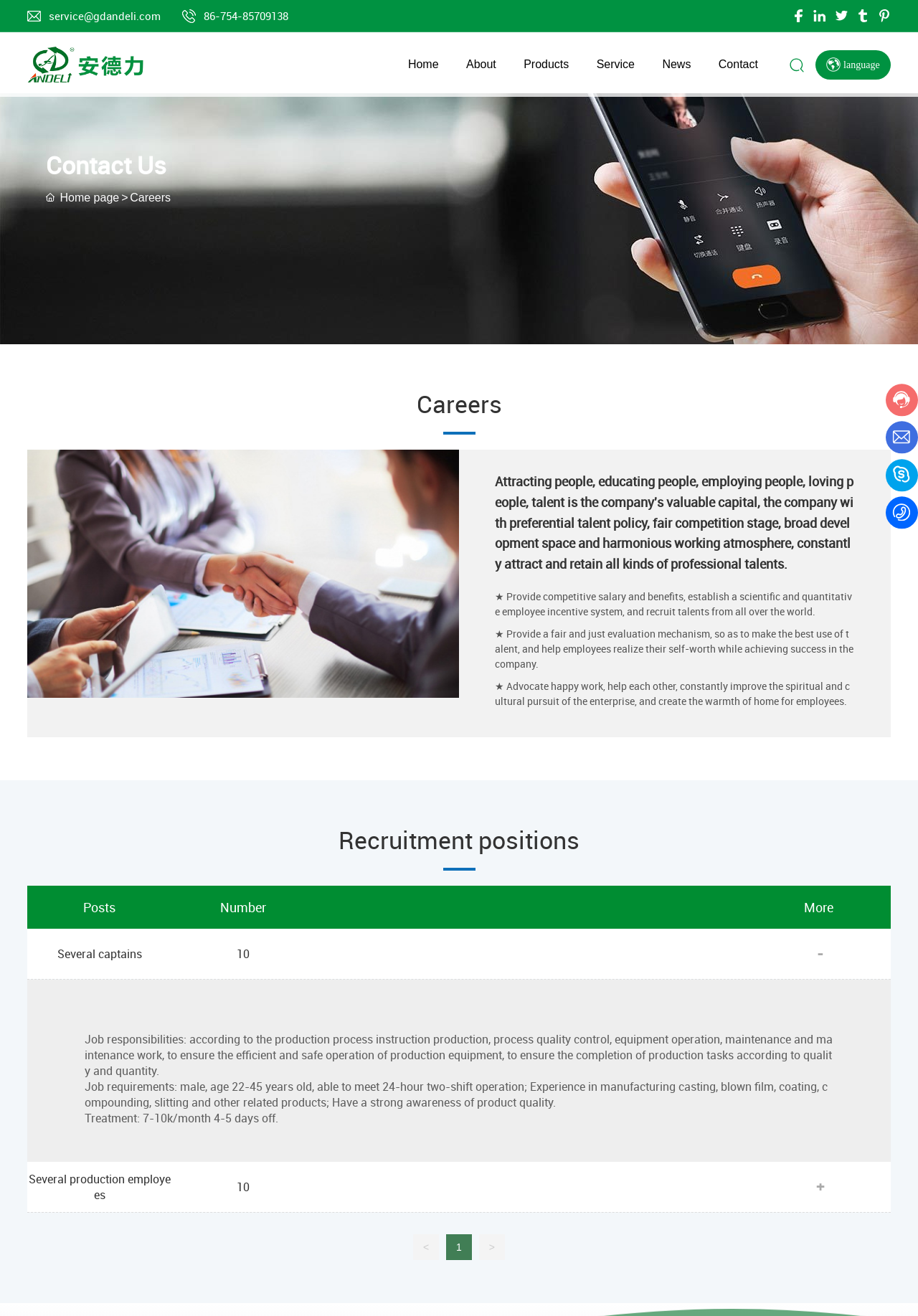Using the description: "paivakil@vsnl.net", identify the bounding box of the corresponding UI element in the screenshot.

None